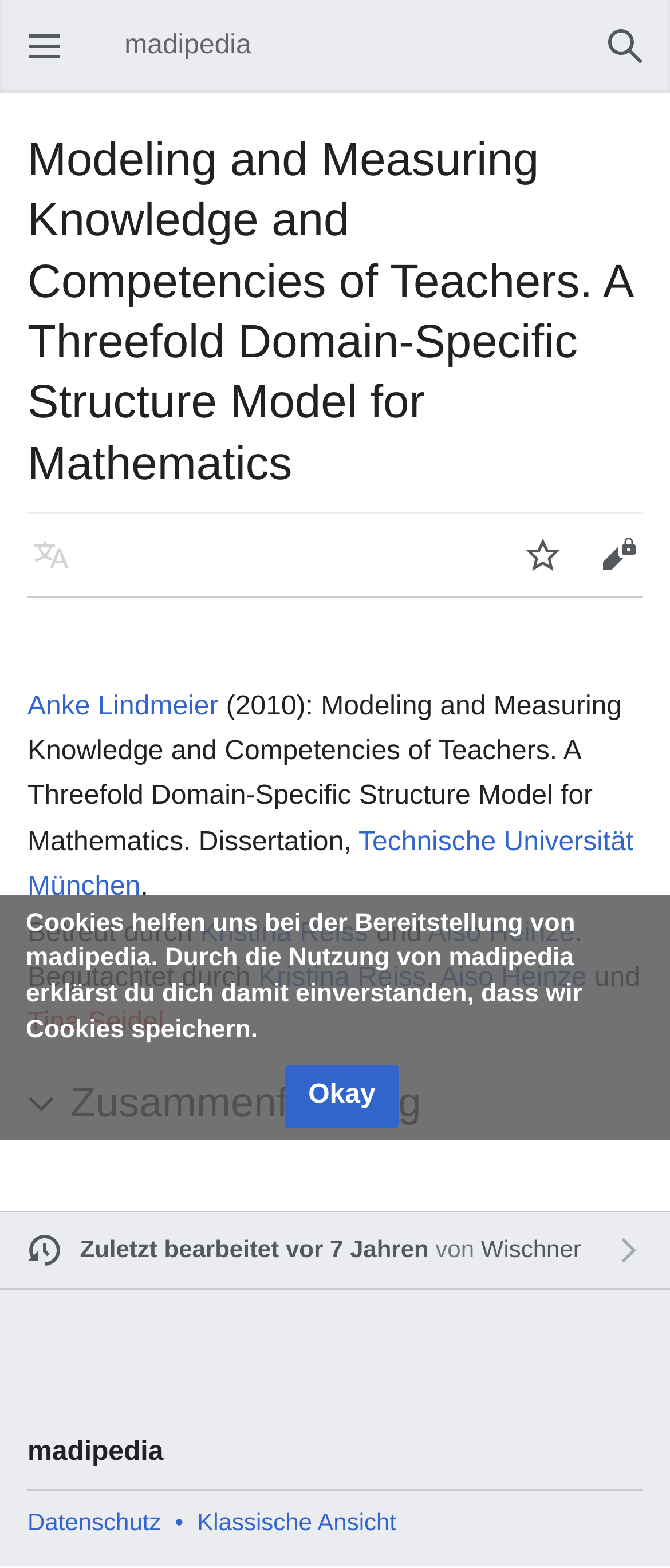Locate the bounding box coordinates of the clickable element to fulfill the following instruction: "Click the 'Mitsubishi-Ecobee Integration uses Stage 2 Heat instead of Aux for backup heat' topic link". Provide the coordinates as four float numbers between 0 and 1 in the format [left, top, right, bottom].

None